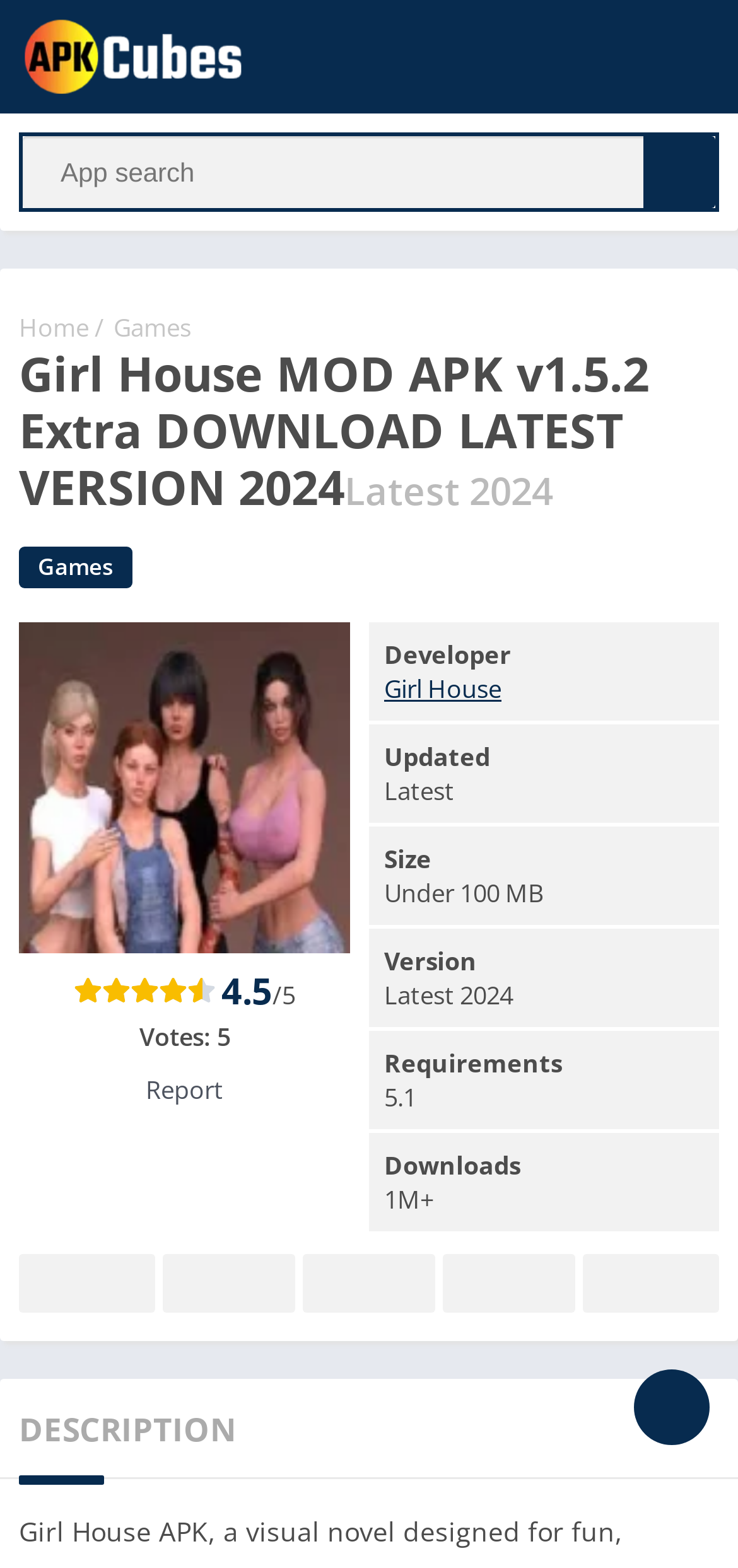Write an exhaustive caption that covers the webpage's main aspects.

The webpage appears to be a download page for a mobile game, specifically "Girl House MOD APK v1.5.2 Extra". At the top-left corner, there is a link to "Apkcubes" accompanied by an image. Below this, there is a search bar with a "Search" button to the right.

The main content of the page is divided into sections. The first section displays the game's title, "Girl House MOD APK v1.5.2 Extra DOWNLOAD LATEST VERSION 2024", in a large font. Below this, there are links to "Home" and "Games" on the top-left and top-right, respectively.

In the middle of the page, there is a section displaying the game's rating, with a score of 4.5 out of 5, accompanied by the number of votes. Below this, there is a "Report" button.

On the right side of the page, there is a section providing information about the game, including the developer, update date, size, version, and requirements. The game's size is under 100 MB, and it requires Android 5.1 or higher.

At the bottom of the page, there are social media links to Facebook, Twitter, Pinterest, Telegram, and Whatsapp.

Finally, there is a section titled "DESCRIPTION" at the very bottom of the page, although the actual description is not provided in the accessibility tree.